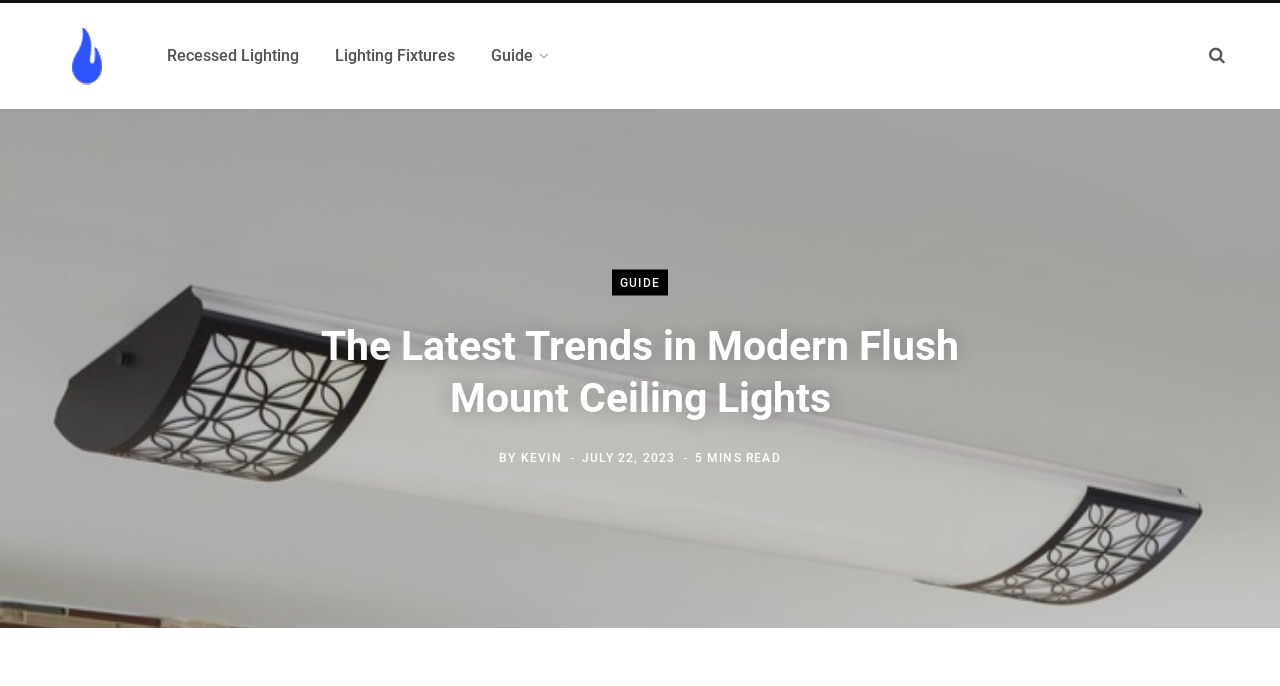Identify the bounding box coordinates for the UI element mentioned here: "Lighting Fixtures". Provide the coordinates as four float values between 0 and 1, i.e., [left, top, right, bottom].

[0.248, 0.031, 0.37, 0.133]